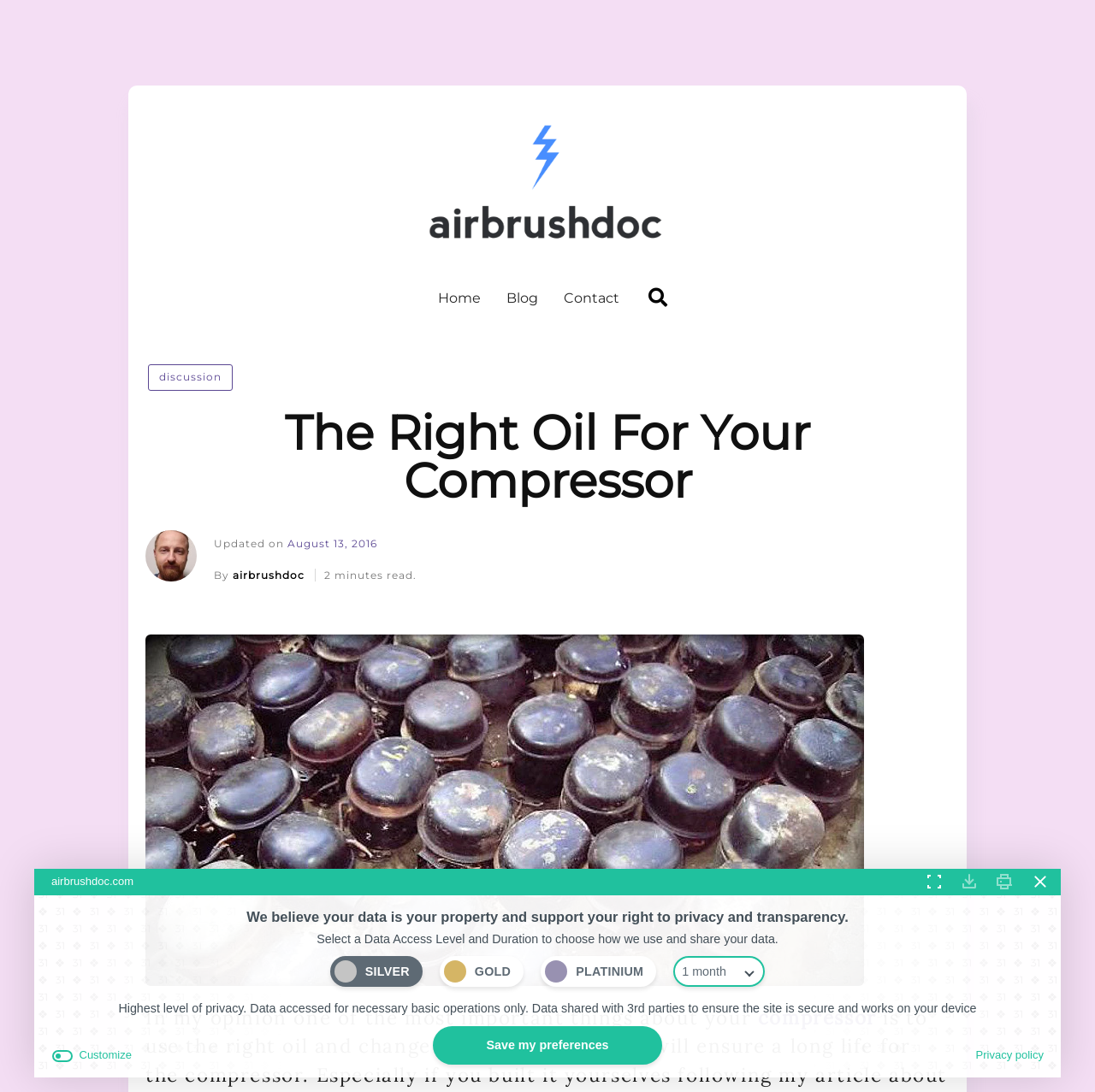Find and specify the bounding box coordinates that correspond to the clickable region for the instruction: "contact the author".

[0.503, 0.254, 0.577, 0.292]